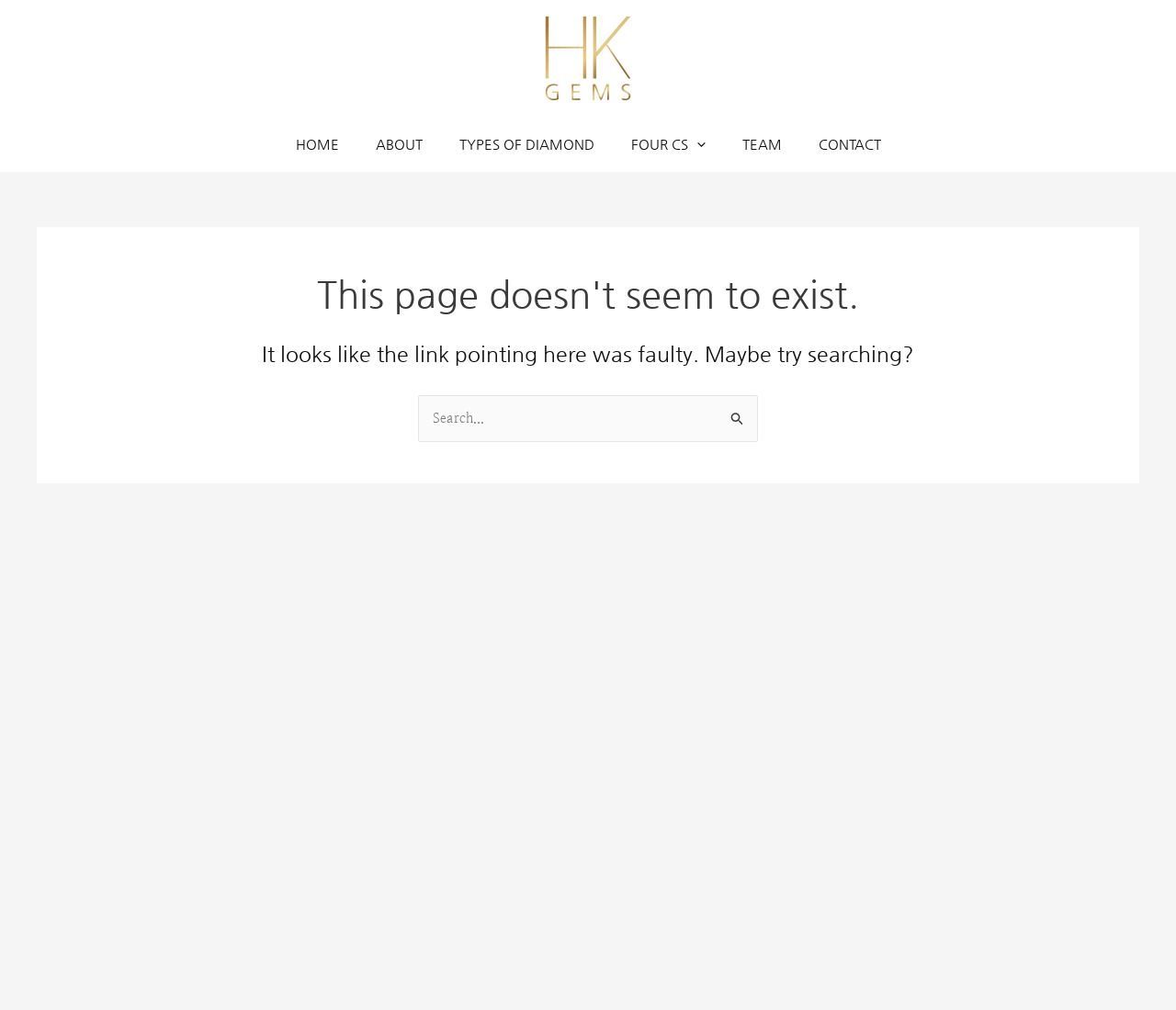Identify the bounding box coordinates of the section to be clicked to complete the task described by the following instruction: "contact us". The coordinates should be four float numbers between 0 and 1, formatted as [left, top, right, bottom].

[0.68, 0.116, 0.764, 0.17]